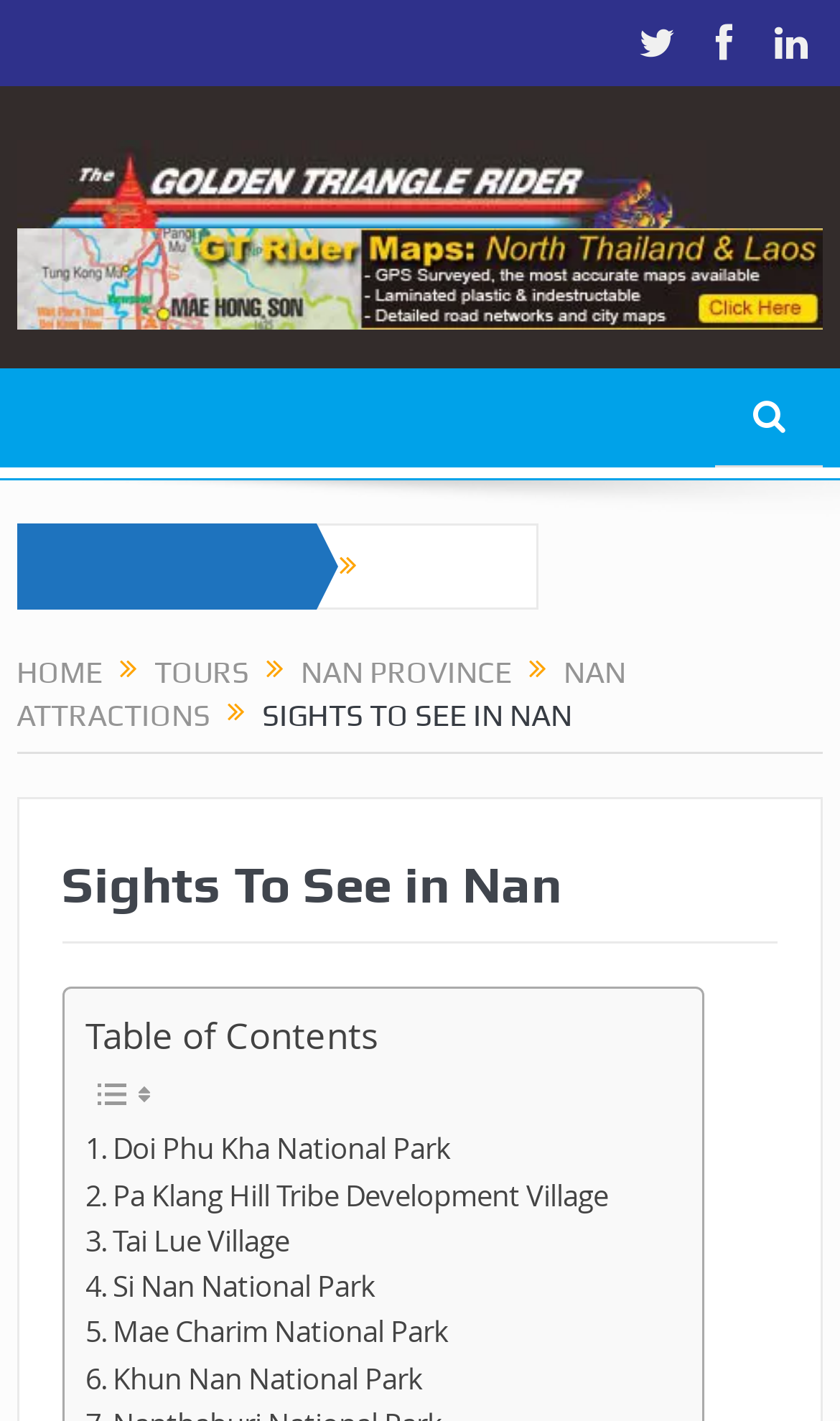Please determine the bounding box coordinates of the element's region to click in order to carry out the following instruction: "Go to the HOME page". The coordinates should be four float numbers between 0 and 1, i.e., [left, top, right, bottom].

[0.02, 0.461, 0.123, 0.485]